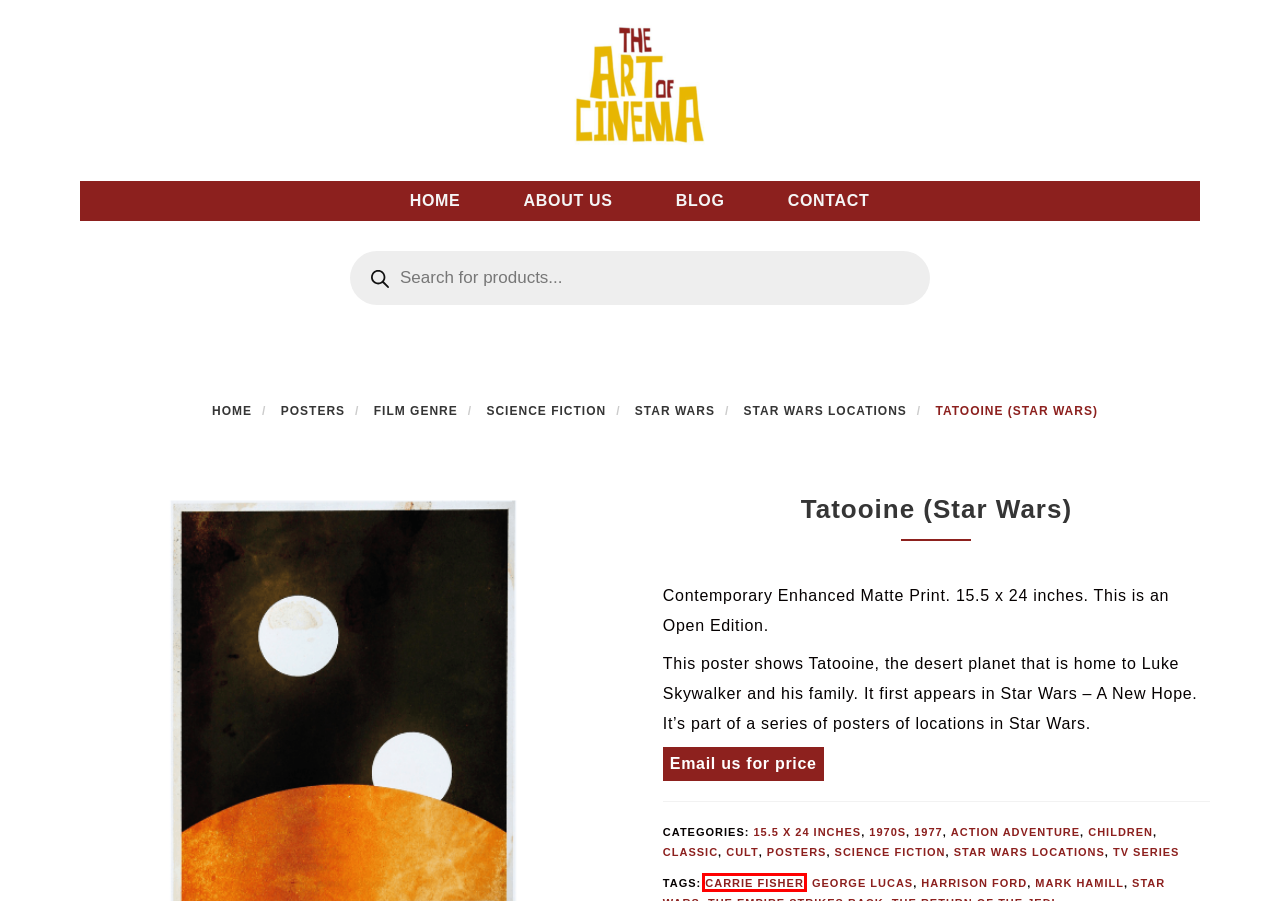You have been given a screenshot of a webpage with a red bounding box around a UI element. Select the most appropriate webpage description for the new webpage that appears after clicking the element within the red bounding box. The choices are:
A. Mark Hamill – The Art of Cinema
B. About – The Art of Cinema
C. 15.5 x 24 inches – The Art of Cinema
D. Star Wars Locations – The Art of Cinema
E. Carrie Fisher – The Art of Cinema
F. George Lucas – The Art of Cinema
G. Contact – The Art of Cinema
H. Science Fiction – The Art of Cinema

E